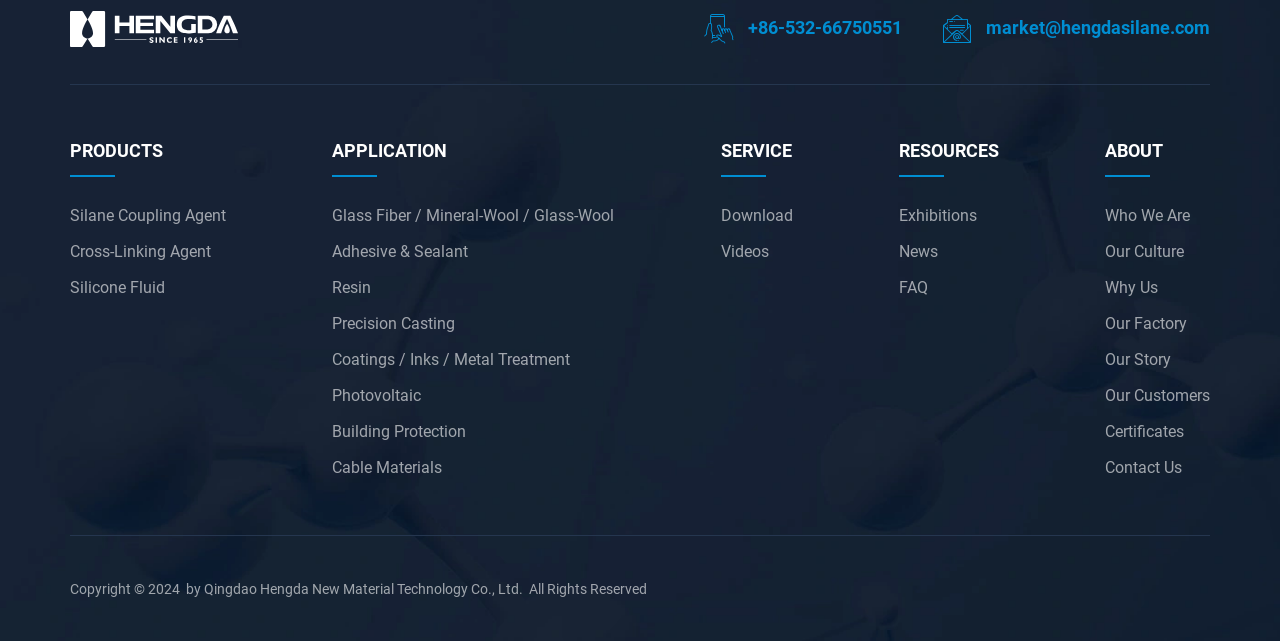Pinpoint the bounding box coordinates for the area that should be clicked to perform the following instruction: "Learn about the company's culture".

[0.84, 0.363, 0.969, 0.42]